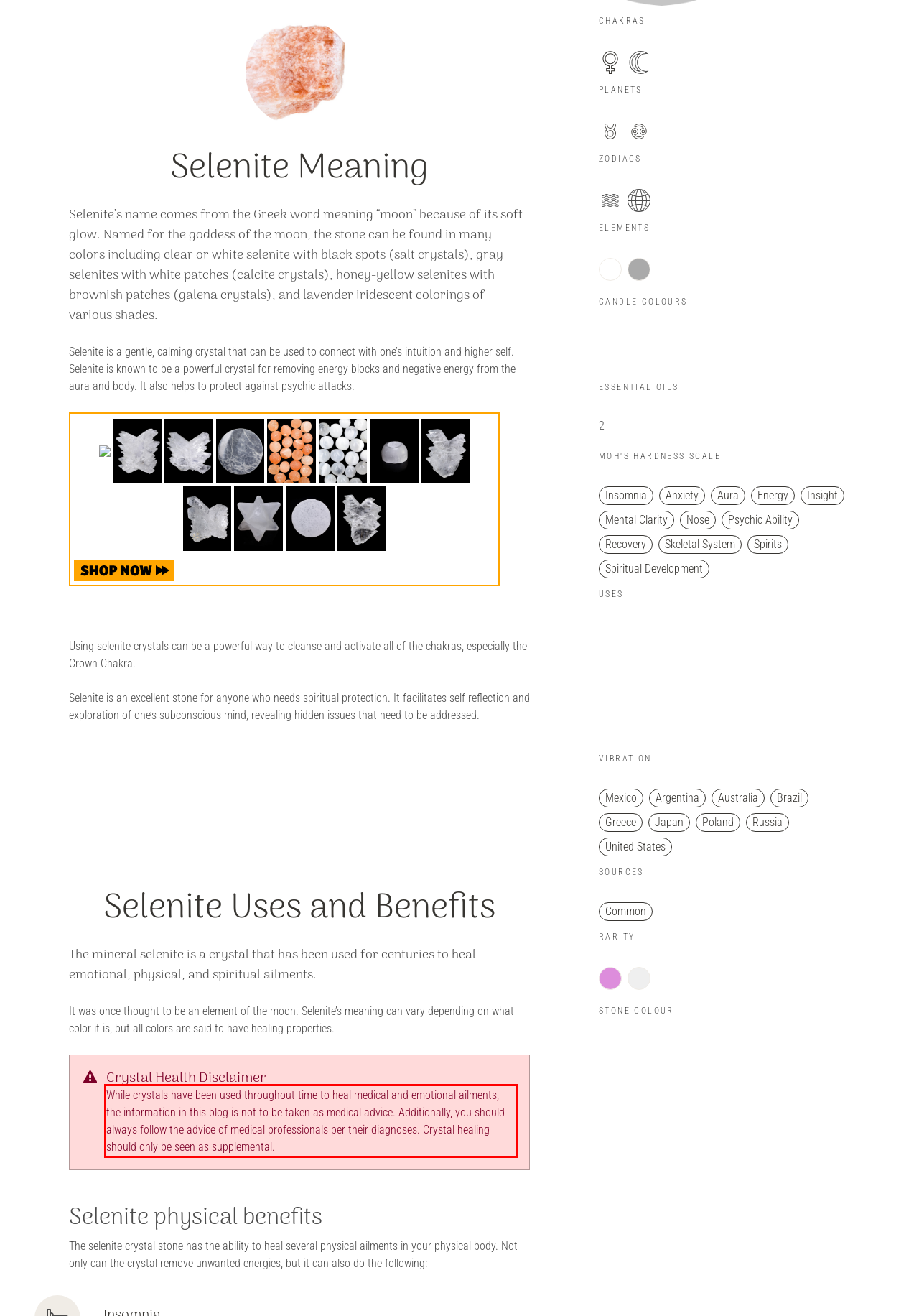Please use OCR to extract the text content from the red bounding box in the provided webpage screenshot.

While crystals have been used throughout time to heal medical and emotional ailments, the information in this blog is not to be taken as medical advice. Additionally, you should always follow the advice of medical professionals per their diagnoses. Crystal healing should only be seen as supplemental.